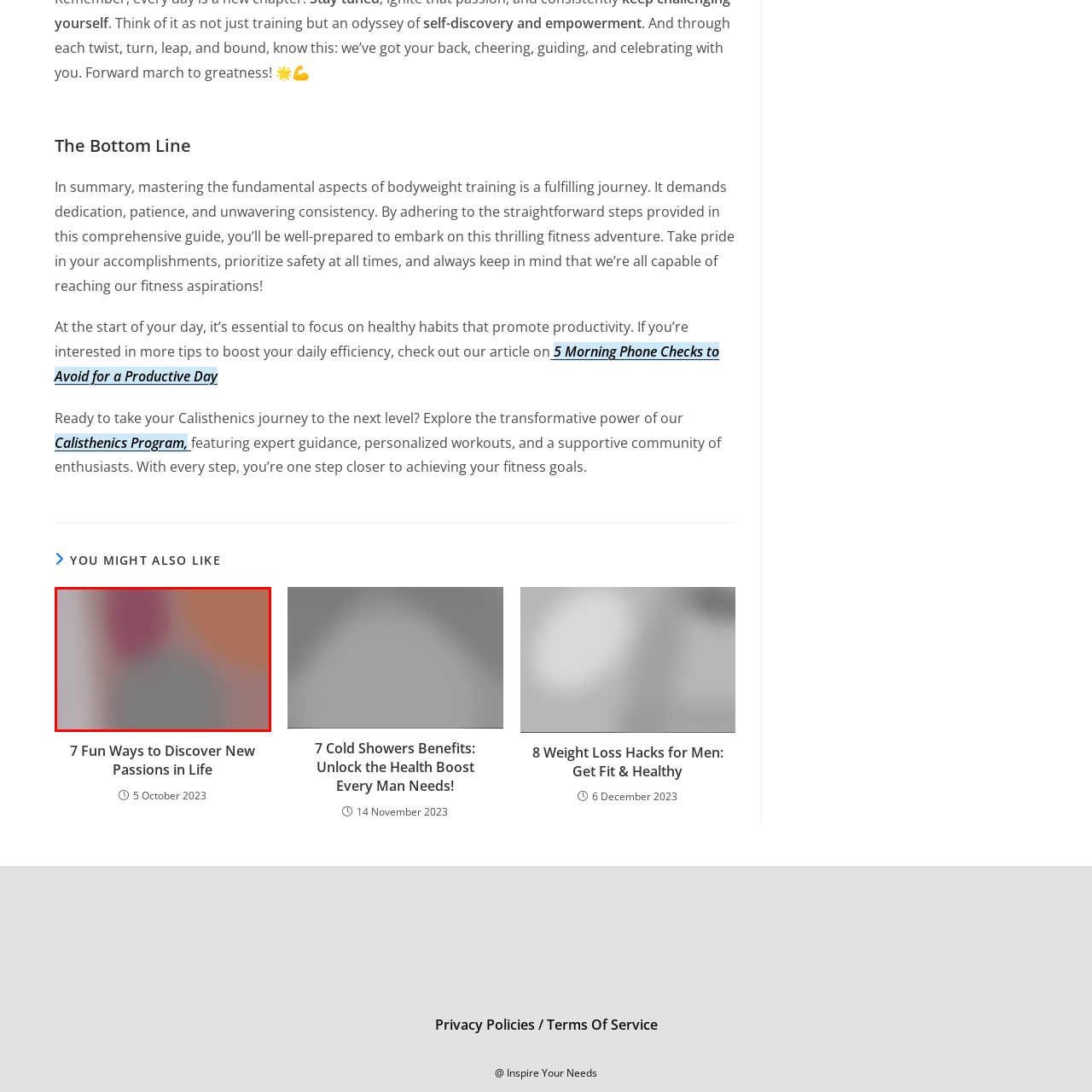Describe in detail what you see in the image highlighted by the red border.

The image evokes a sense of movement and energy, blending soft colors in a vibrant display. It can be seen as a representation of life's dynamic journey, embodying themes of self-discovery and empowerment. This visual harmony aligns with the motivational message conveyed in the adjacent content about mastering bodyweight training and embracing a fulfilling fitness journey. The surrounding text emphasizes dedication, patience, and the importance of taking pride in one's accomplishments. Whether inspiring personal growth or enhancing physical fitness, this image serves as a visual metaphor for the transformative paths we all navigate.